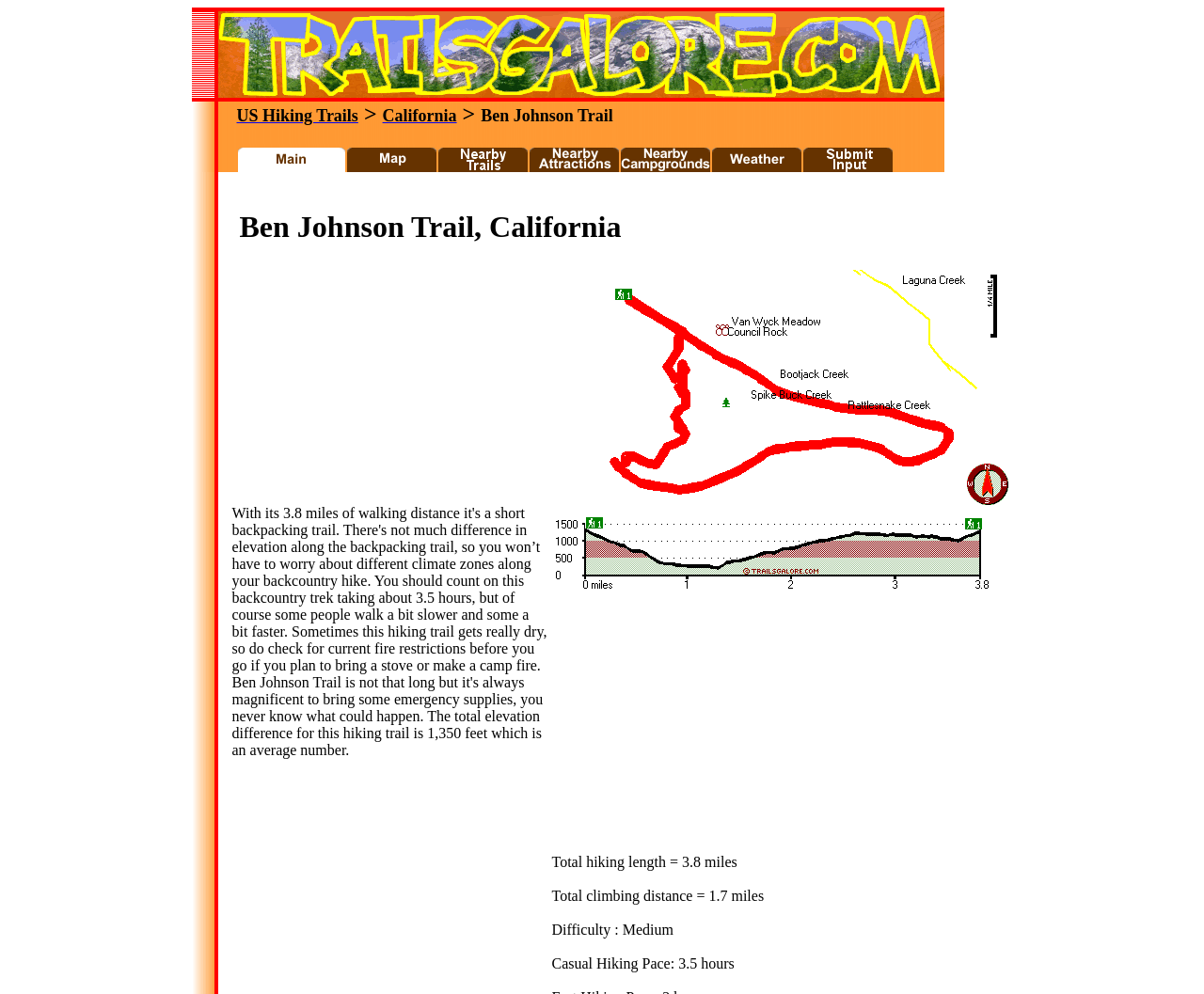Describe all the significant parts and information present on the webpage.

The webpage is about hiking information for Ben Johnson Trail in California. At the top, there is a logo of "trailsgalore.com" with a link to the website. Below the logo, there is a navigation menu with links to "US Hiking Trails", "California", and "Ben Johnson Trail". The menu also includes icons for "MAP", "TRAILS", "NEARBY ATTRACTIONS", "CAMPGROUNDS", "WEATHER", and "SUBMIT INPUT".

On the left side of the page, there is a section with a heading "Ben Johnson Trail, California". Below the heading, there are several lines of text providing information about the trail, including its total hiking length, total climbing distance, difficulty level, and casual hiking pace.

On the right side of the page, there are three advertisements, two of which are located above and below the trail information section, and one is located at the bottom of the page. There are also several images on the page, including a logo of "trailsgalore.com" and icons for the navigation menu items.